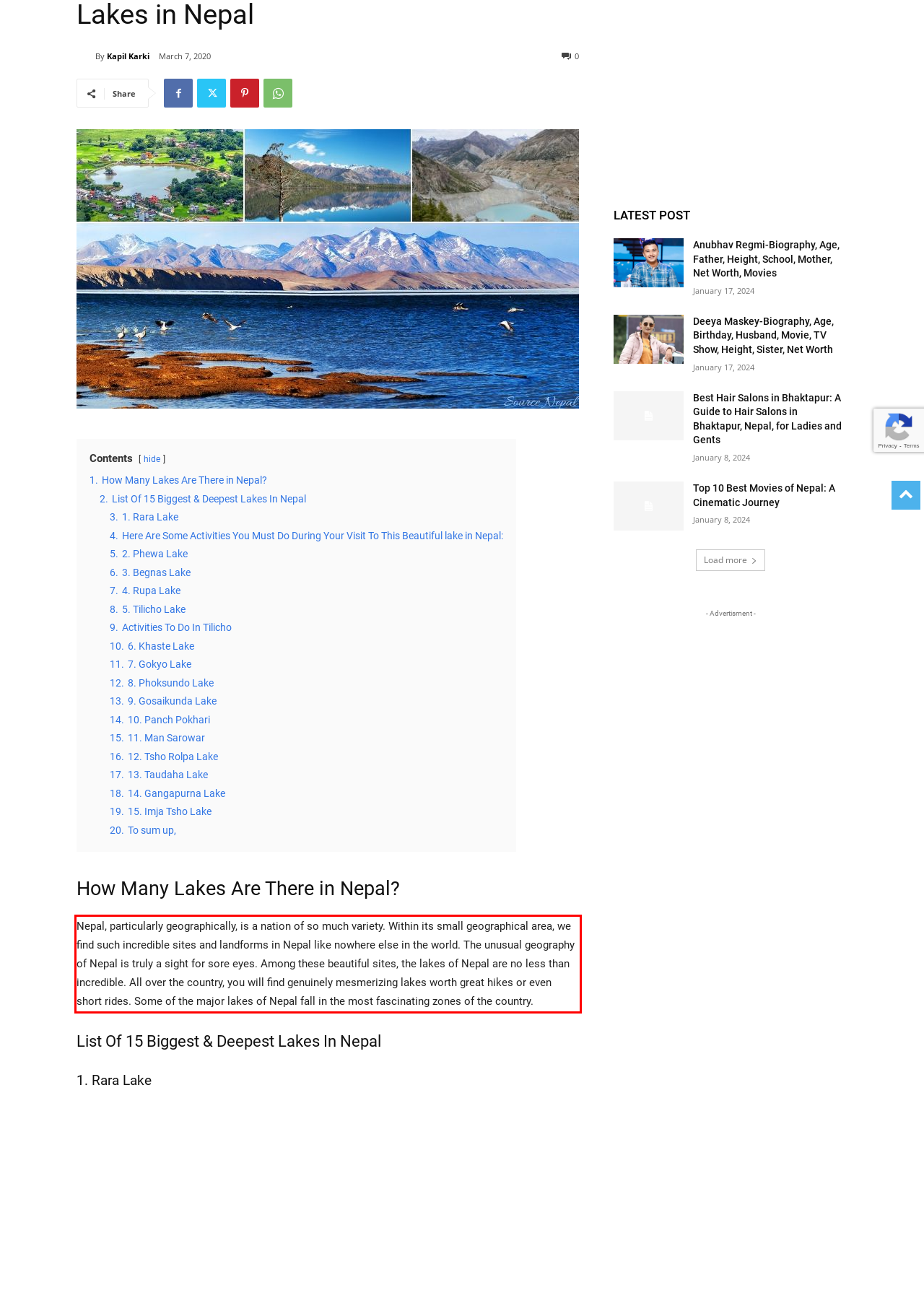Please look at the screenshot provided and find the red bounding box. Extract the text content contained within this bounding box.

Nepal, particularly geographically, is a nation of so much variety. Within its small geographical area, we find such incredible sites and landforms in Nepal like nowhere else in the world. The unusual geography of Nepal is truly a sight for sore eyes. Among these beautiful sites, the lakes of Nepal are no less than incredible. All over the country, you will find genuinely mesmerizing lakes worth great hikes or even short rides. Some of the major lakes of Nepal fall in the most fascinating zones of the country.